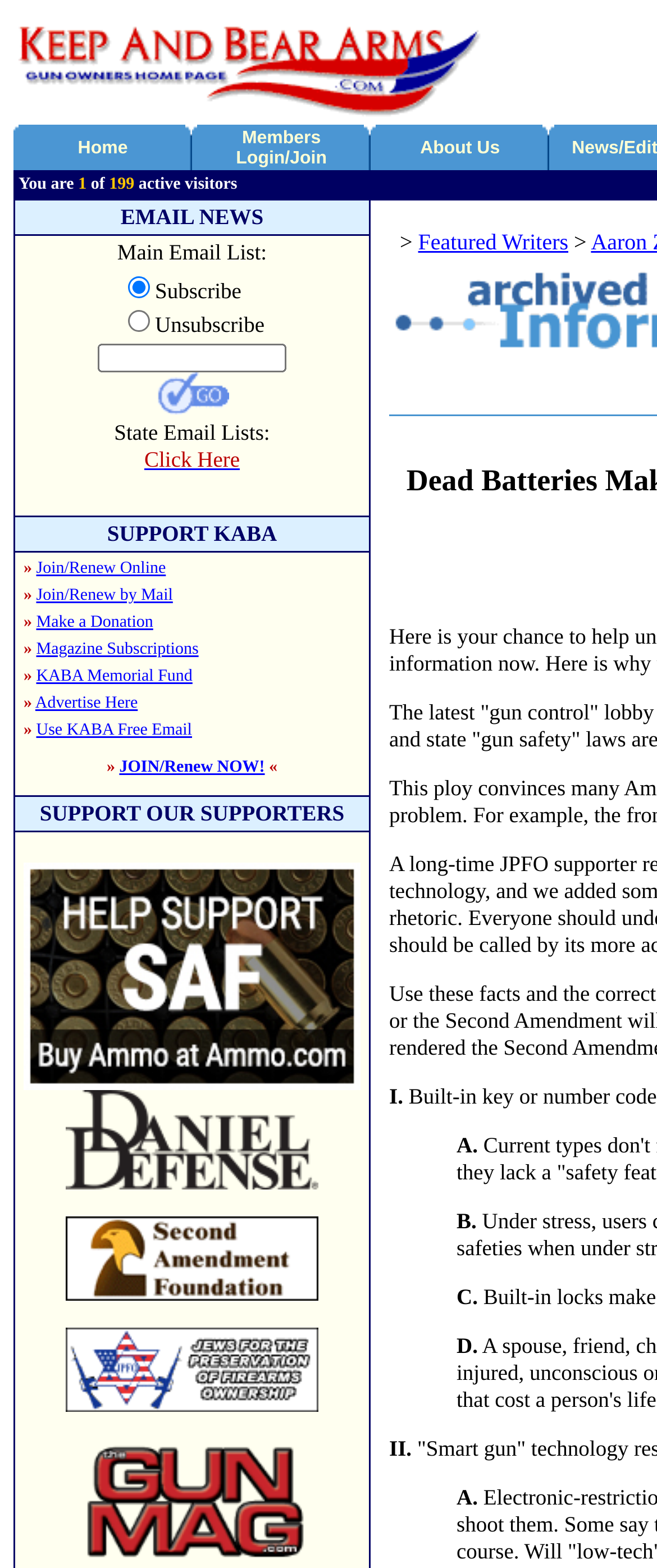Highlight the bounding box coordinates of the element that should be clicked to carry out the following instruction: "Click the 'Make a Donation' link". The coordinates must be given as four float numbers ranging from 0 to 1, i.e., [left, top, right, bottom].

[0.055, 0.391, 0.233, 0.403]